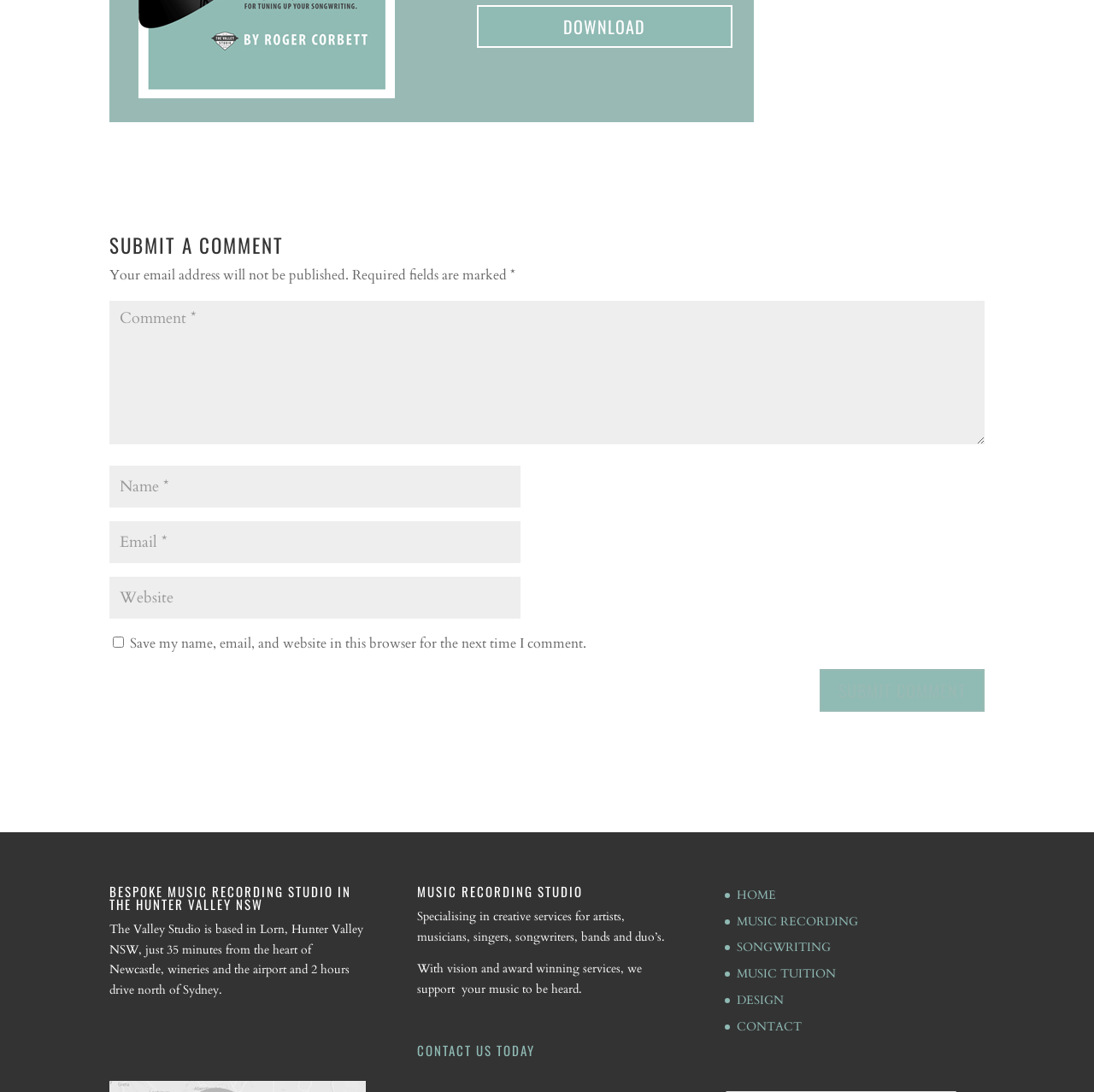Highlight the bounding box coordinates of the element you need to click to perform the following instruction: "Submit a comment."

[0.749, 0.613, 0.9, 0.652]